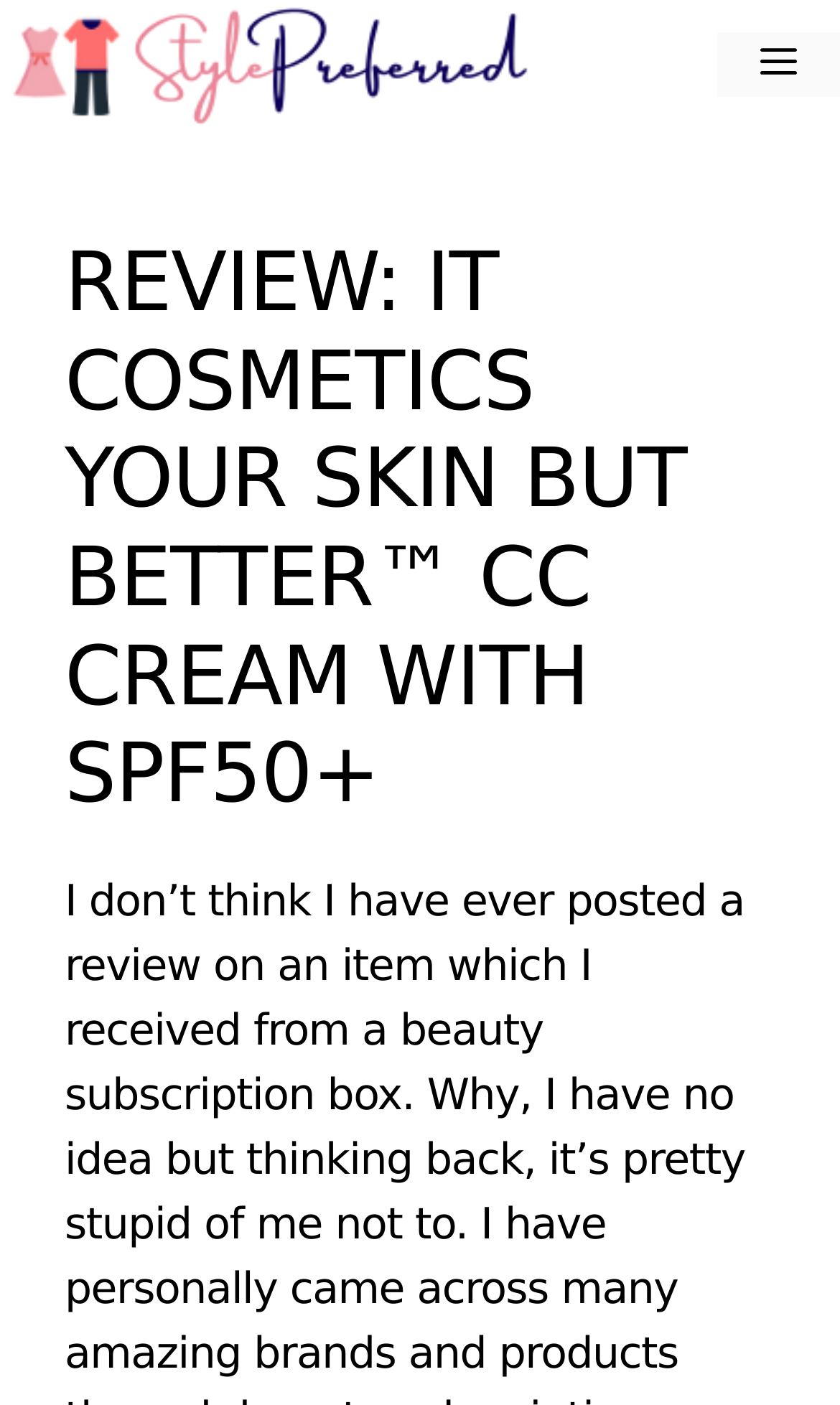Please answer the following question using a single word or phrase: 
Is the website's primary menu expanded?

No